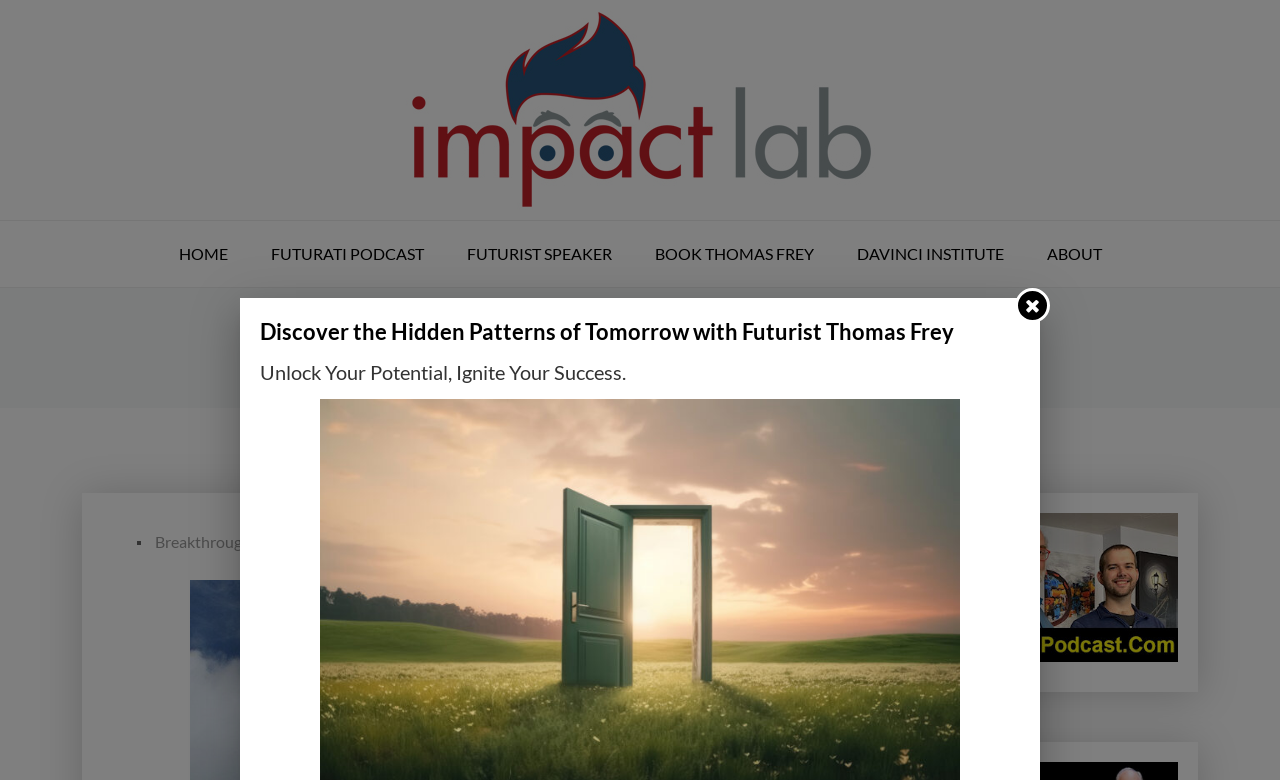Please identify the bounding box coordinates of the element I need to click to follow this instruction: "listen to FUTURATI PODCAST".

[0.196, 0.283, 0.346, 0.368]